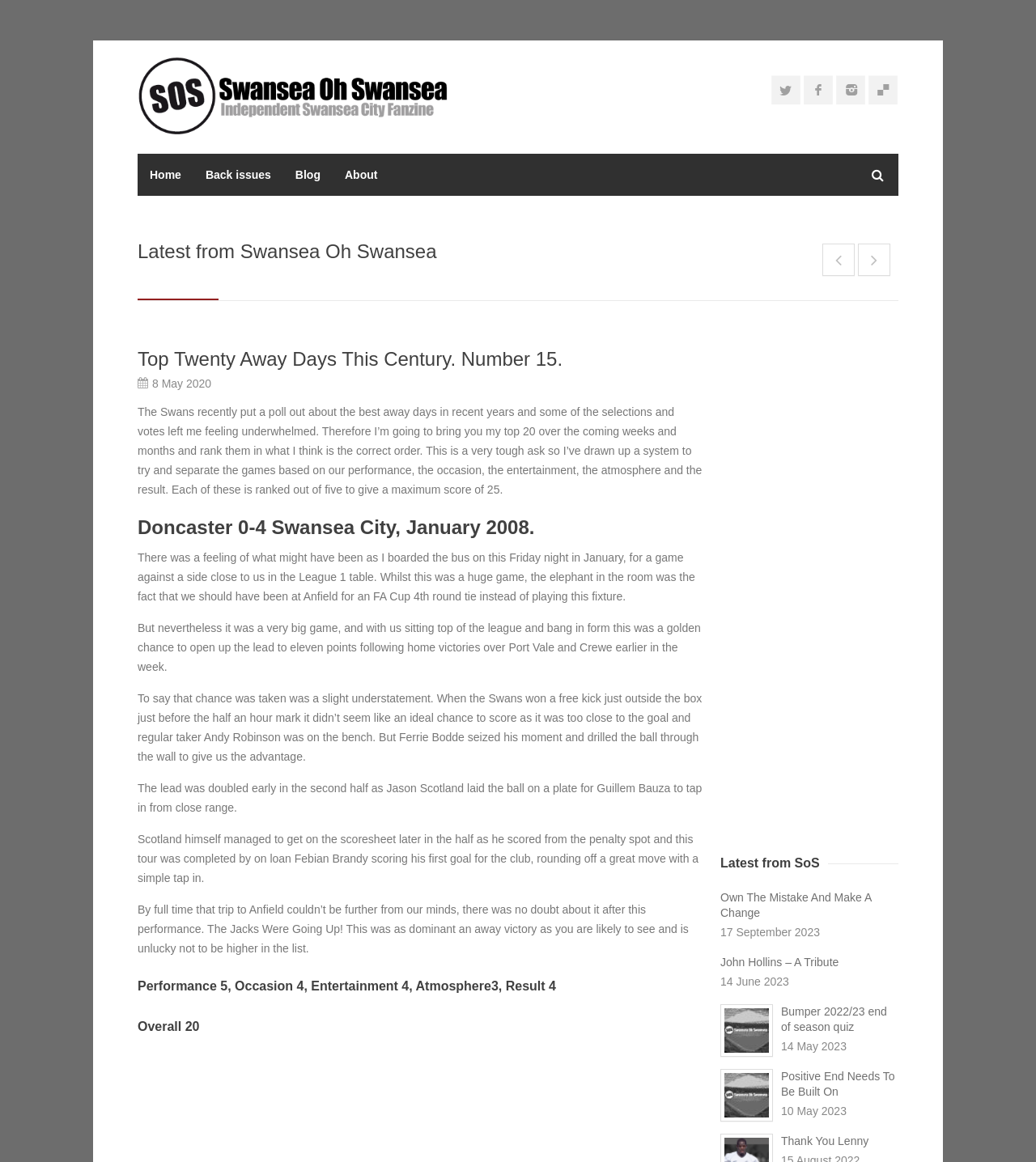Indicate the bounding box coordinates of the element that must be clicked to execute the instruction: "Click the 'Back issues' link". The coordinates should be given as four float numbers between 0 and 1, i.e., [left, top, right, bottom].

[0.187, 0.132, 0.273, 0.169]